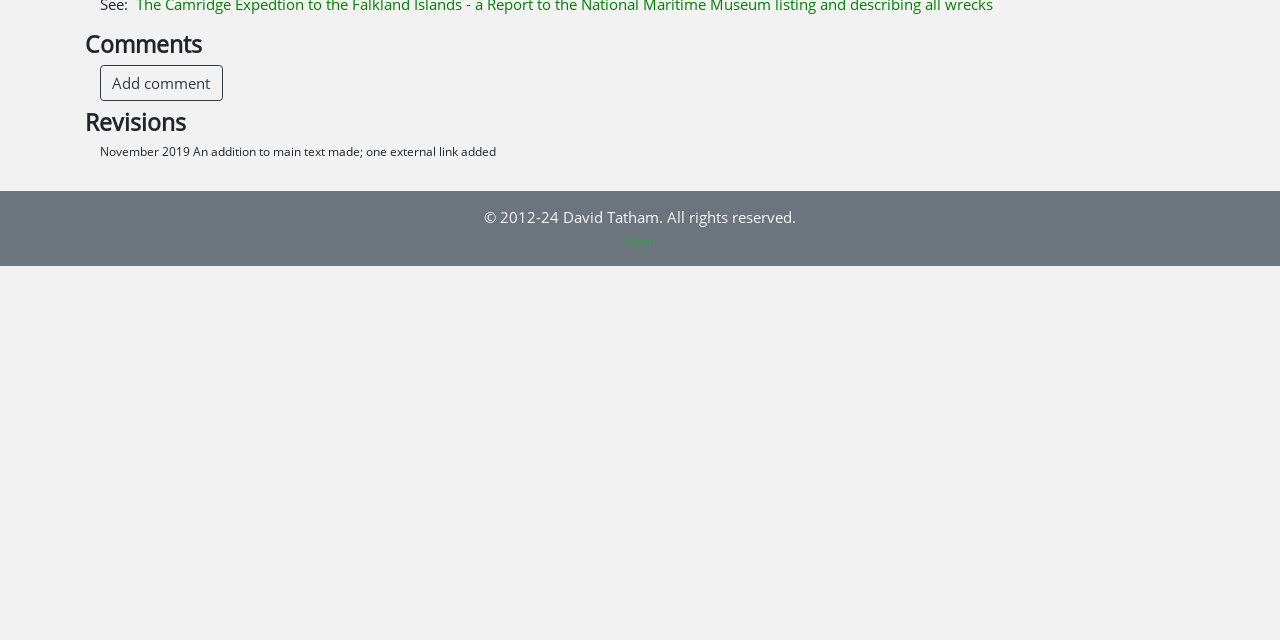Given the element description "Login", identify the bounding box of the corresponding UI element.

[0.488, 0.363, 0.512, 0.39]